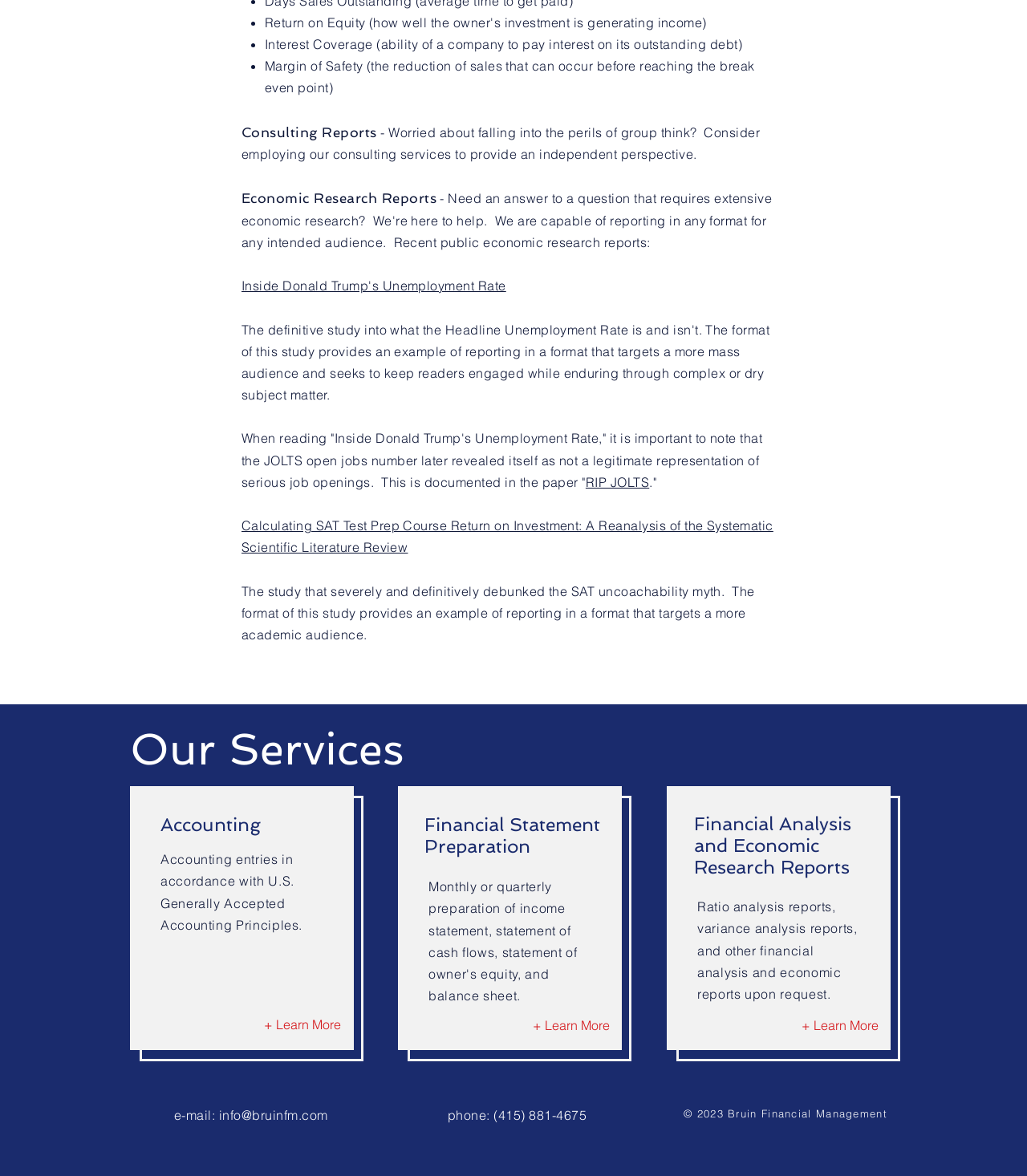Respond with a single word or phrase:
What is the topic of the article 'Inside Donald Trump's Unemployment Rate'?

Unemployment Rate